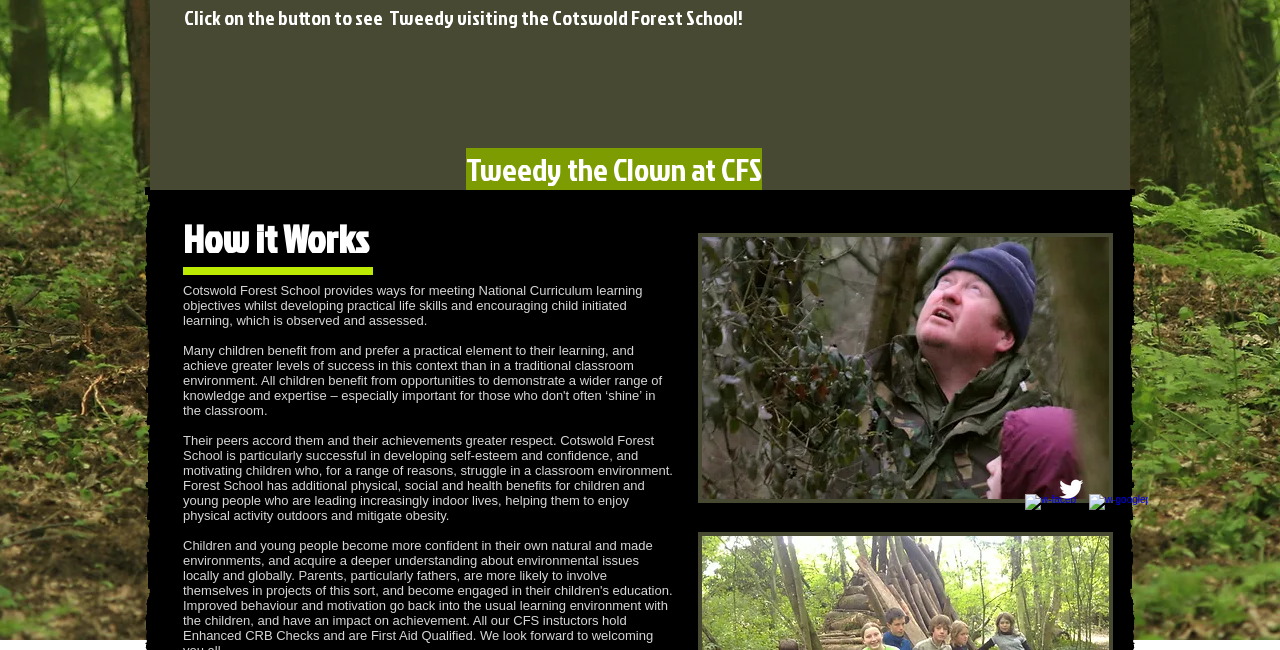Determine the bounding box coordinates (top-left x, top-left y, bottom-right x, bottom-right y) of the UI element described in the following text: aria-label="w-googleplus"

[0.851, 0.761, 0.873, 0.804]